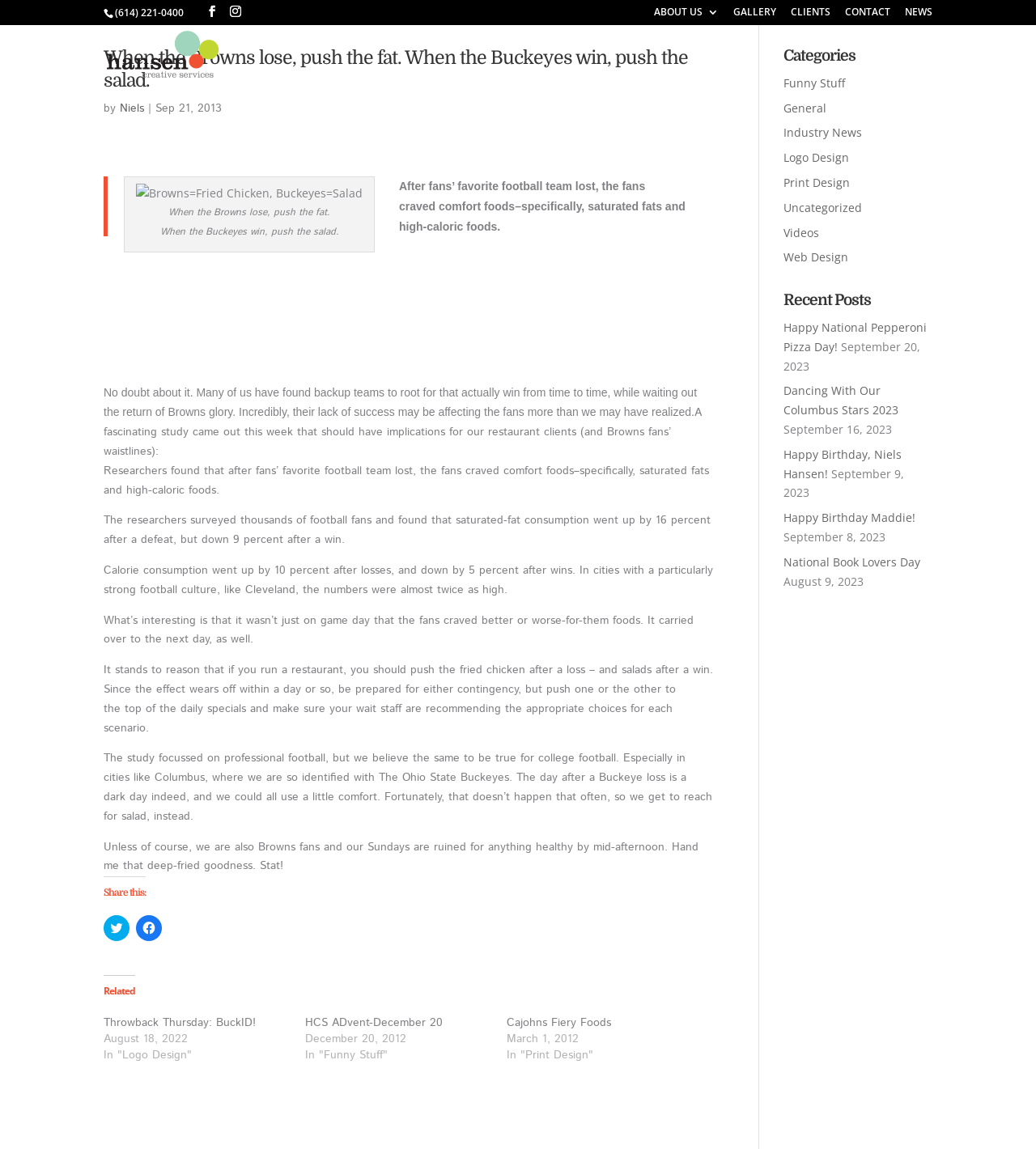What is the recommended strategy for restaurants after a football team's loss?
Examine the screenshot and reply with a single word or phrase.

Push fried chicken